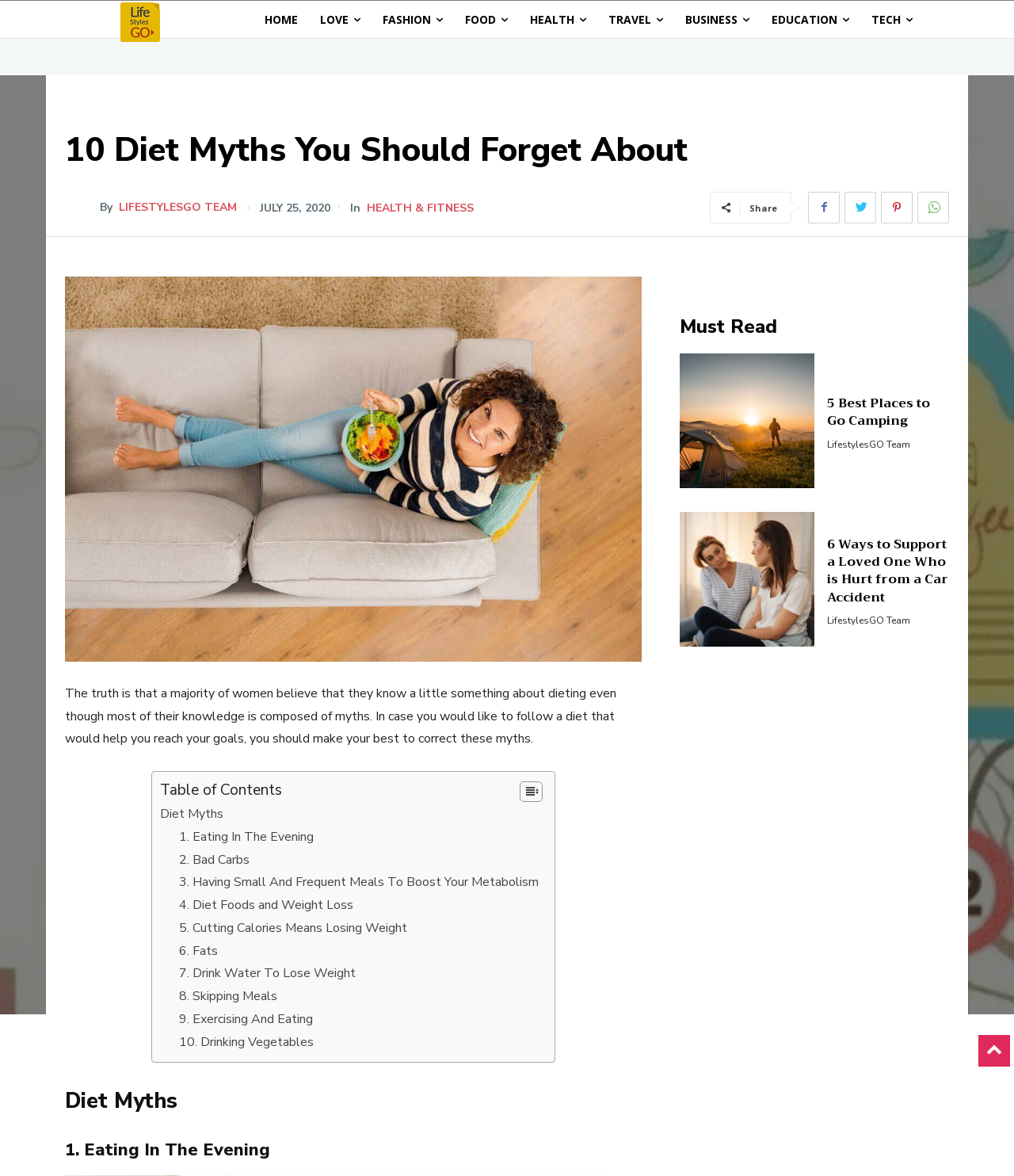Find the bounding box coordinates of the clickable area required to complete the following action: "Share the article on social media".

[0.739, 0.172, 0.766, 0.182]